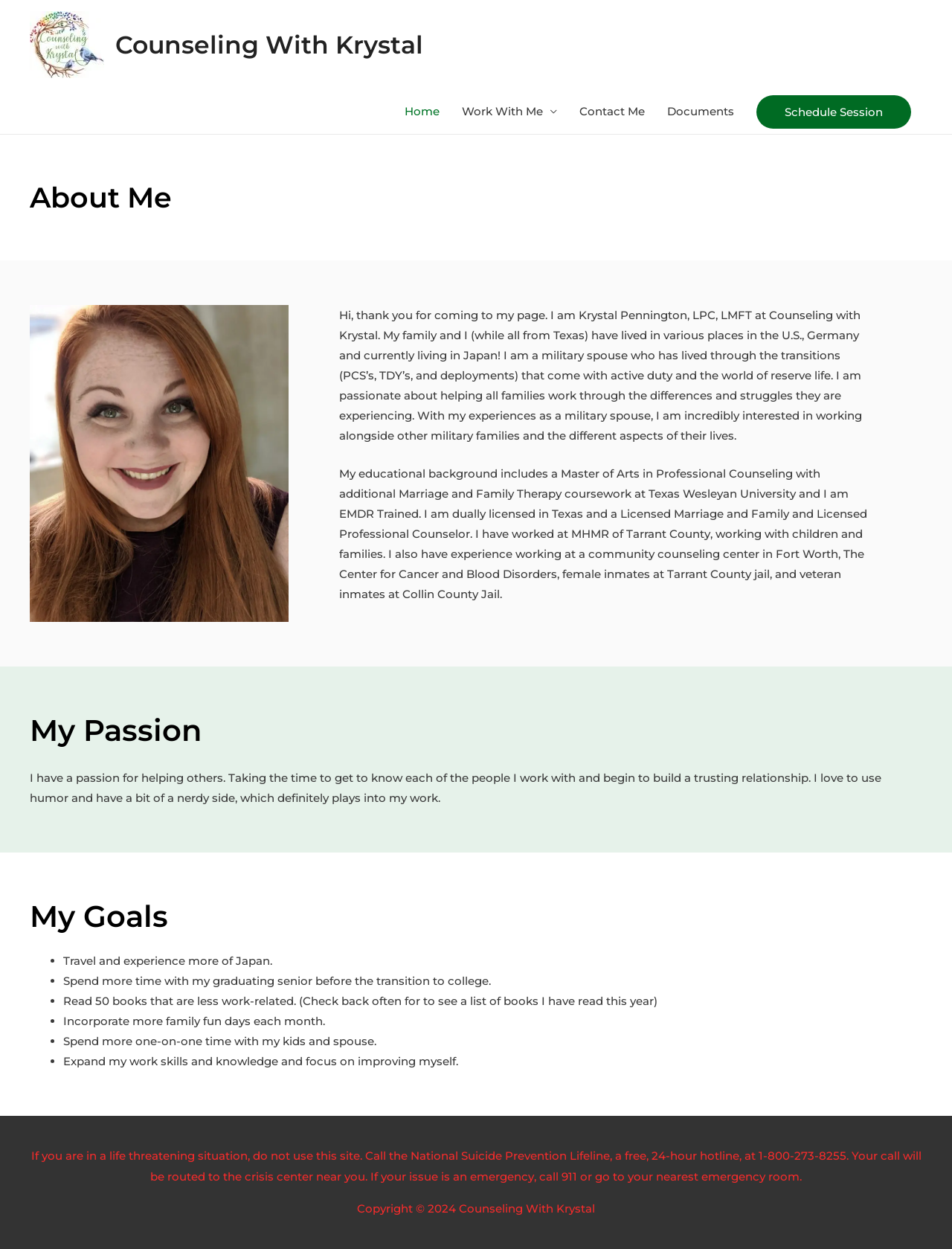Give a short answer using one word or phrase for the question:
What is the profession of Krystal Pennington?

LPC, LMFT